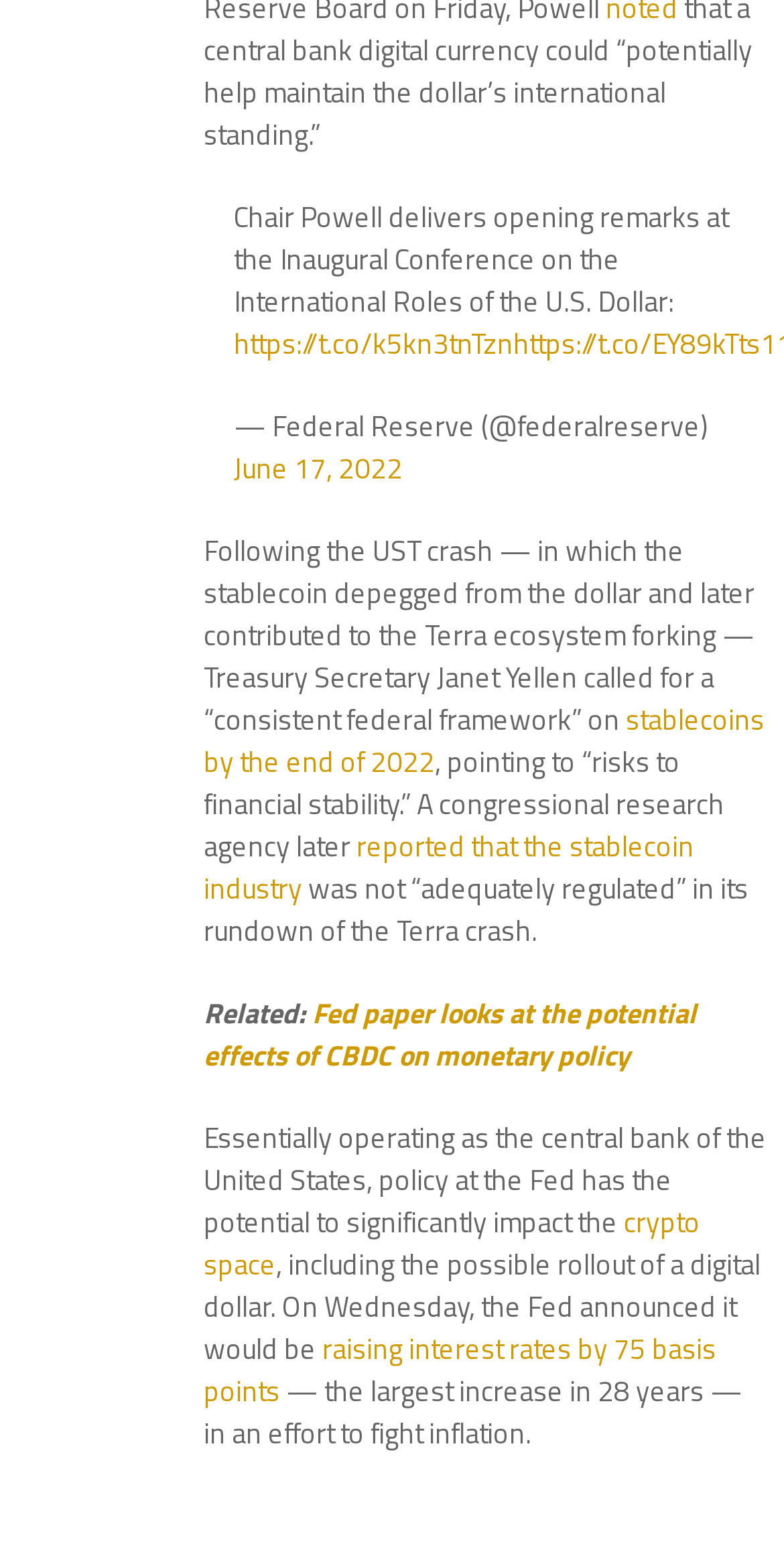Predict the bounding box for the UI component with the following description: "https://t.co/k5kn3tnTzn".

[0.298, 0.207, 0.655, 0.234]